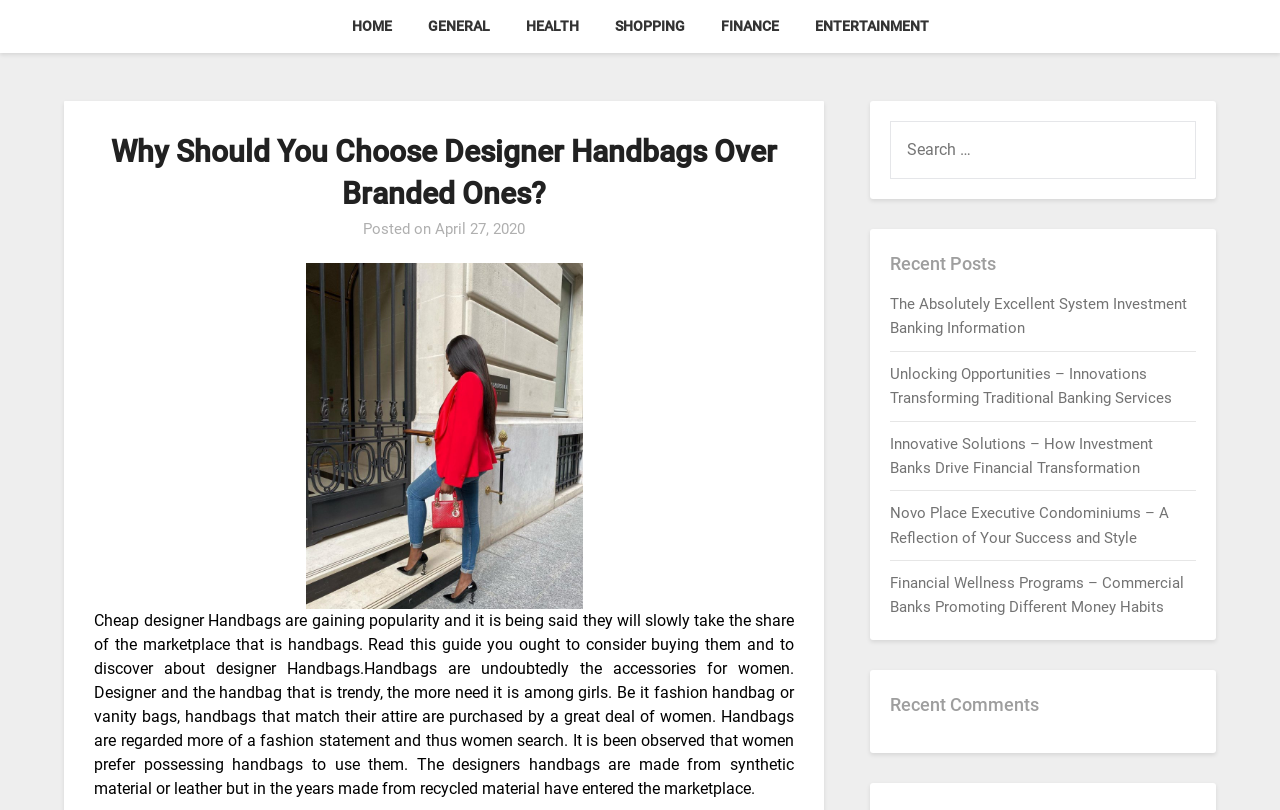What is the category of the article?
Please give a detailed and elaborate answer to the question based on the image.

Based on the webpage structure, I found a link 'SHOPPING' at the top of the page, and the article content is related to handbags, which falls under the shopping category.